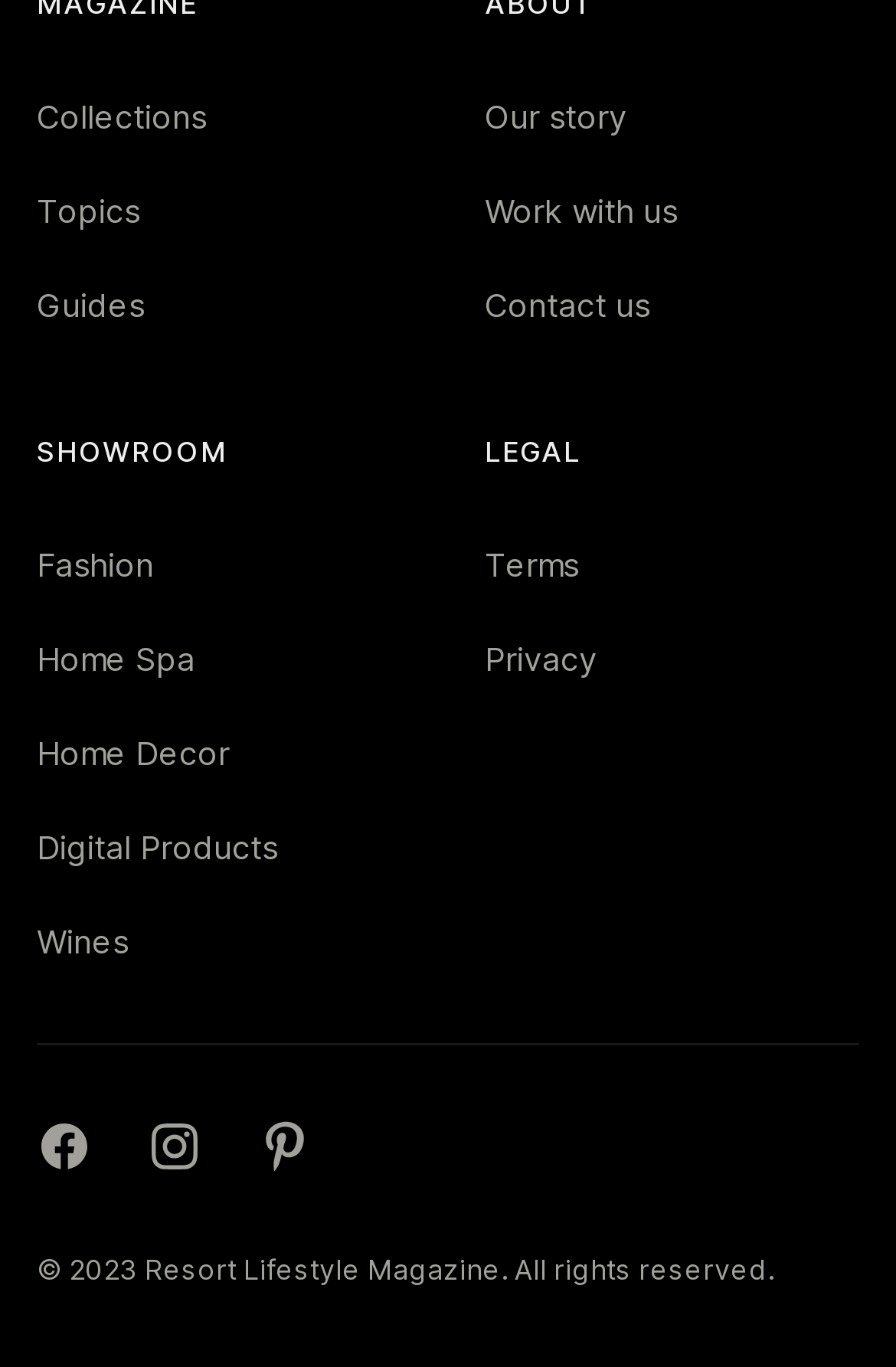What year is mentioned in the copyright notice?
Using the visual information, respond with a single word or phrase.

2023